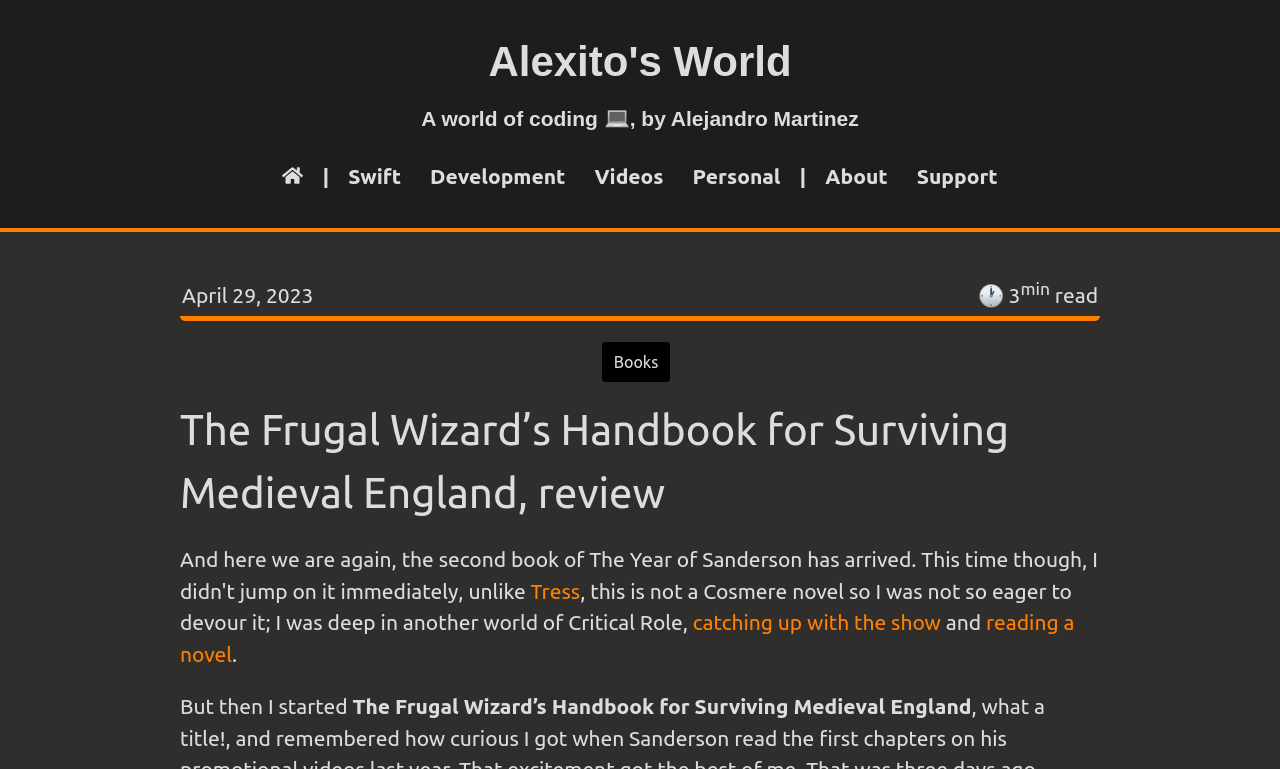What is the author's name?
Based on the image, respond with a single word or phrase.

Alejandro Martinez